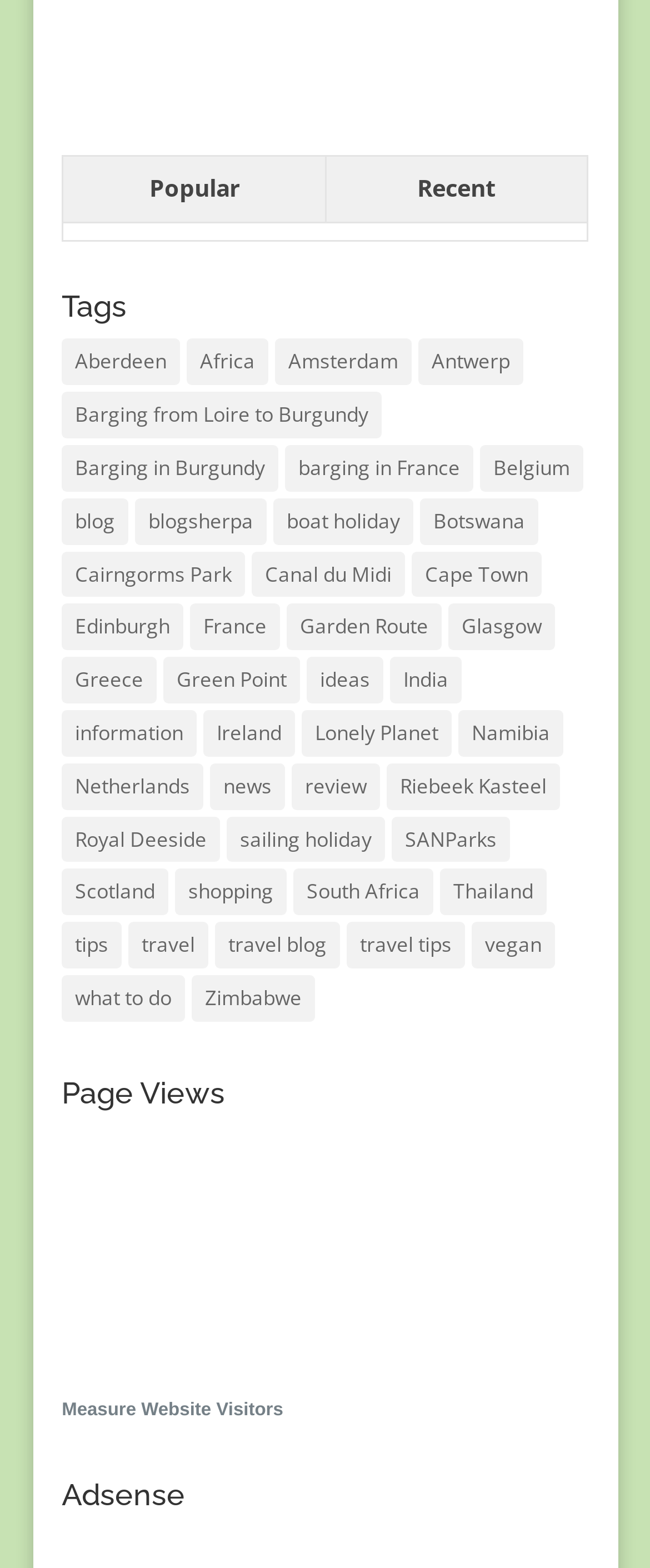Please identify the bounding box coordinates of the area that needs to be clicked to follow this instruction: "Click on 'Popular'".

[0.098, 0.1, 0.5, 0.143]